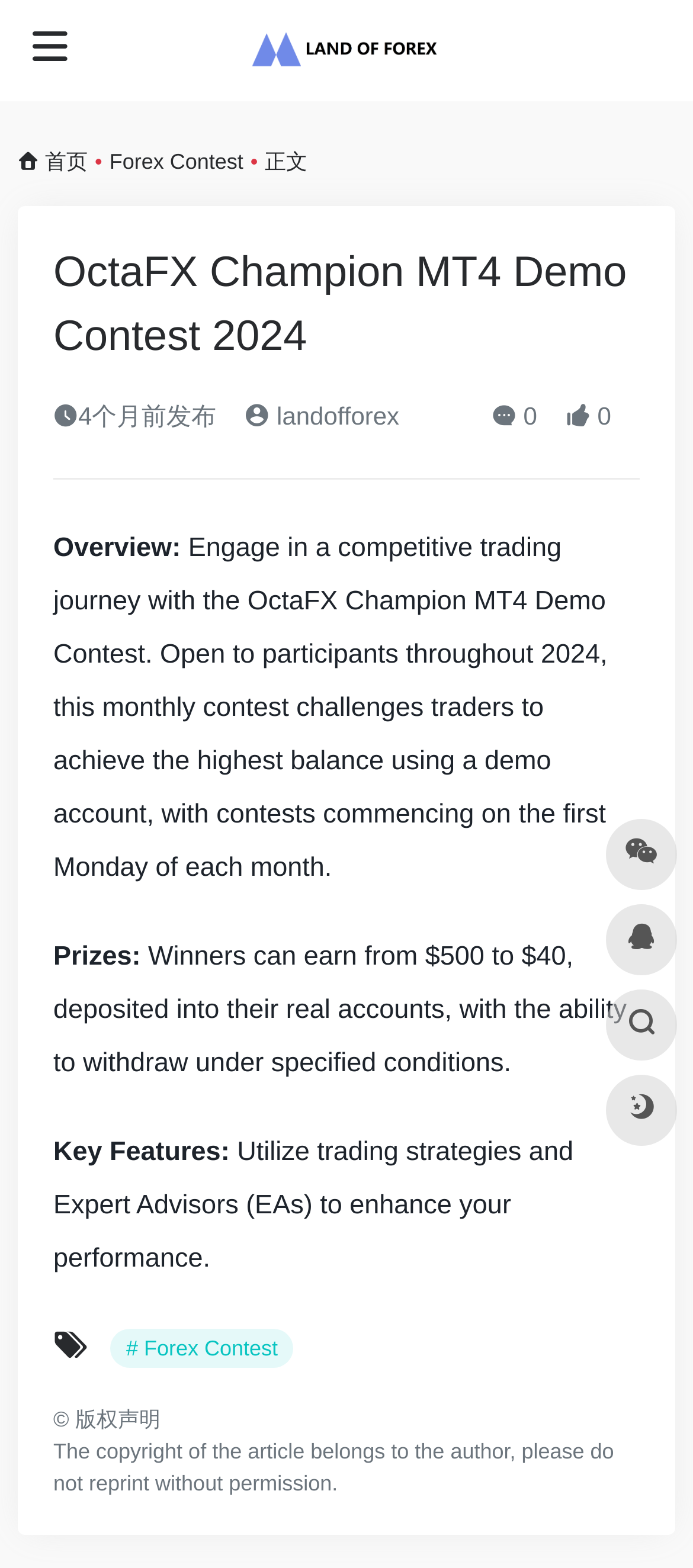Bounding box coordinates should be provided in the format (top-left x, top-left y, bottom-right x, bottom-right y) with all values between 0 and 1. Identify the bounding box for this UI element: # Forex Contest

[0.159, 0.847, 0.424, 0.872]